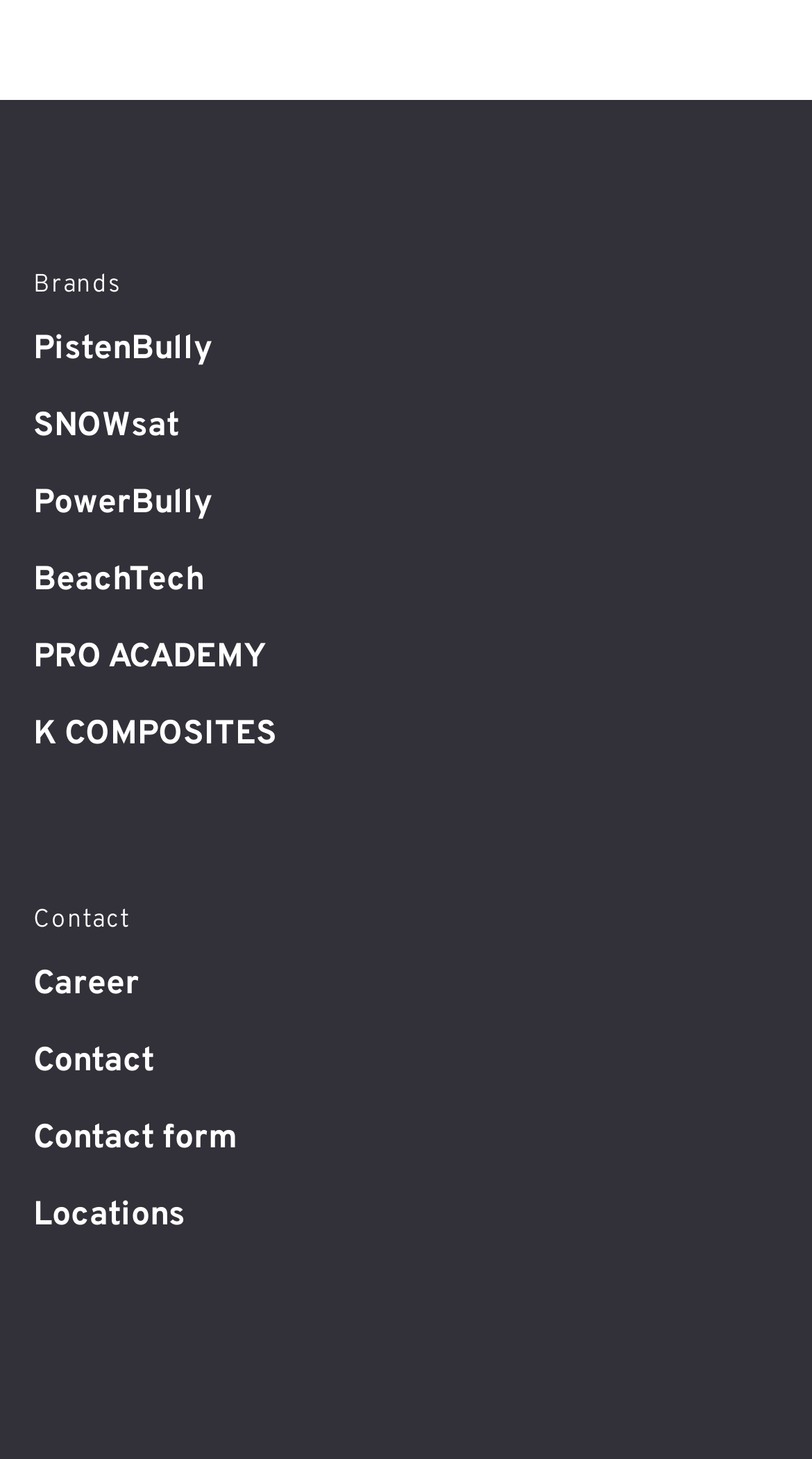Locate the coordinates of the bounding box for the clickable region that fulfills this instruction: "Click on PistenBully".

[0.041, 0.223, 0.262, 0.261]